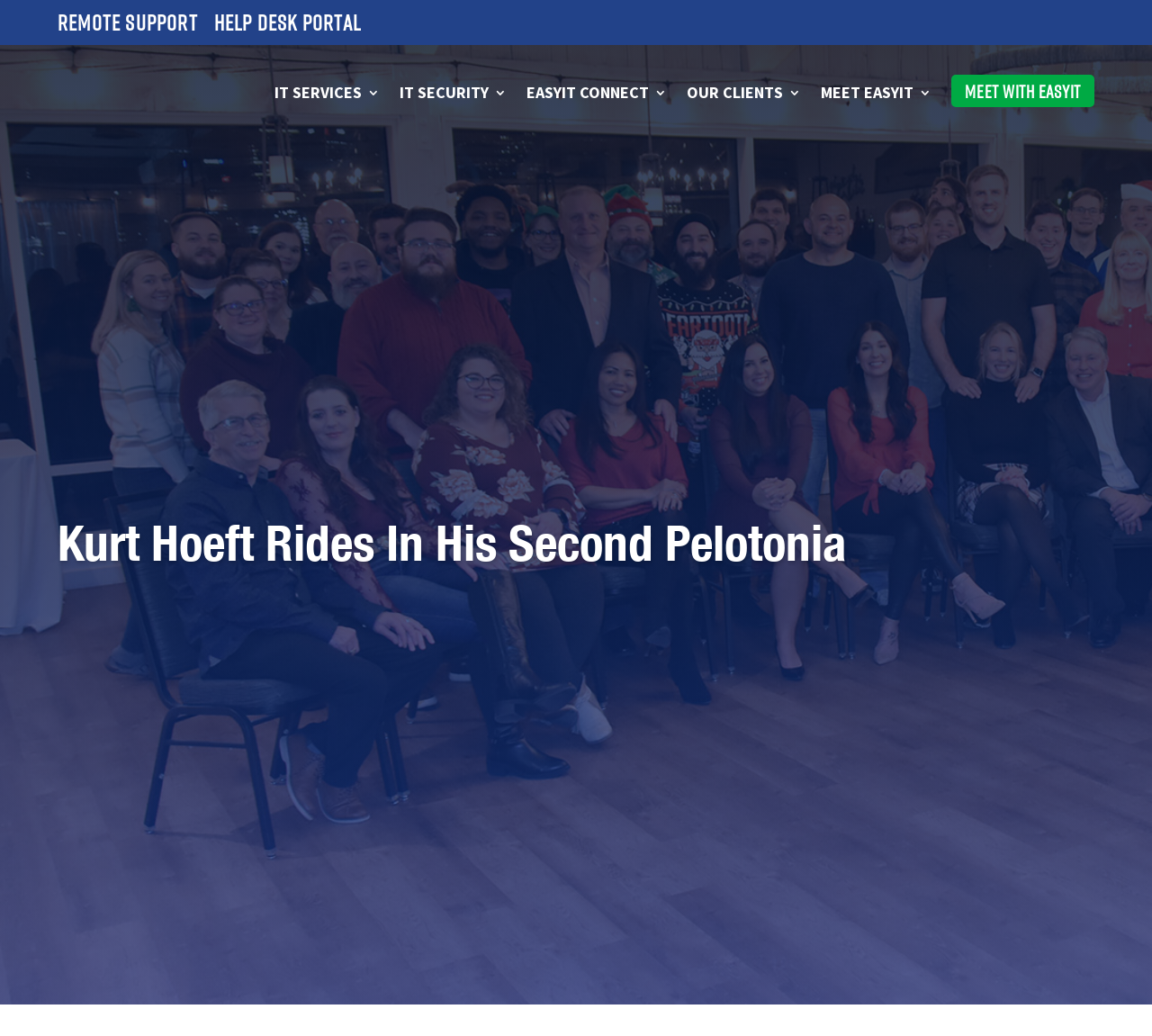Provide a thorough description of the webpage you see.

The webpage is about Kurt Hoeft's second Pelotonia ride, with a focus on EasyIT, a business IT support company in Columbus and Central Ohio. 

At the top left of the page, there are several links, including "Remote Support", "Help Desk Portal", and "EasyIT - Business IT Support in Columbus & Central Ohio", which is accompanied by an image with the same description. 

To the right of these links, there are five more links: "IT SERVICES 3", "IT SECURITY 3", "EASYIT CONNECT 3", "OUR CLIENTS 3", and "MEET EASYIT 3", which are aligned horizontally. 

Below these links, there is a prominent heading that reads "Kurt Hoeft Rides In His Second Pelotonia". 

Additionally, at the bottom right of the page, there is a link that says "MEET WITH EASYIT".